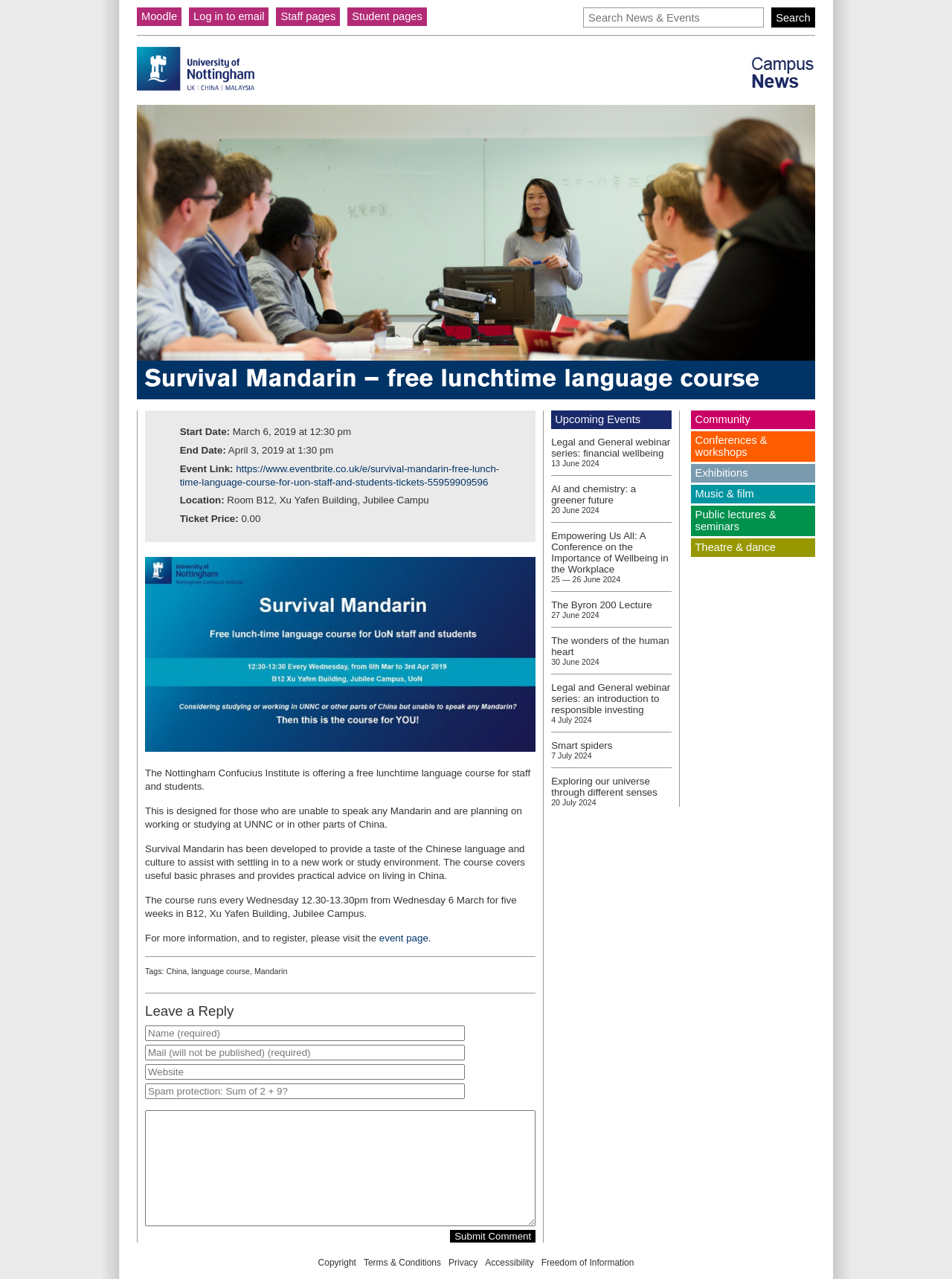Bounding box coordinates are specified in the format (top-left x, top-left y, bottom-right x, bottom-right y). All values are floating point numbers bounded between 0 and 1. Please provide the bounding box coordinate of the region this sentence describes: Moodle

[0.144, 0.006, 0.191, 0.02]